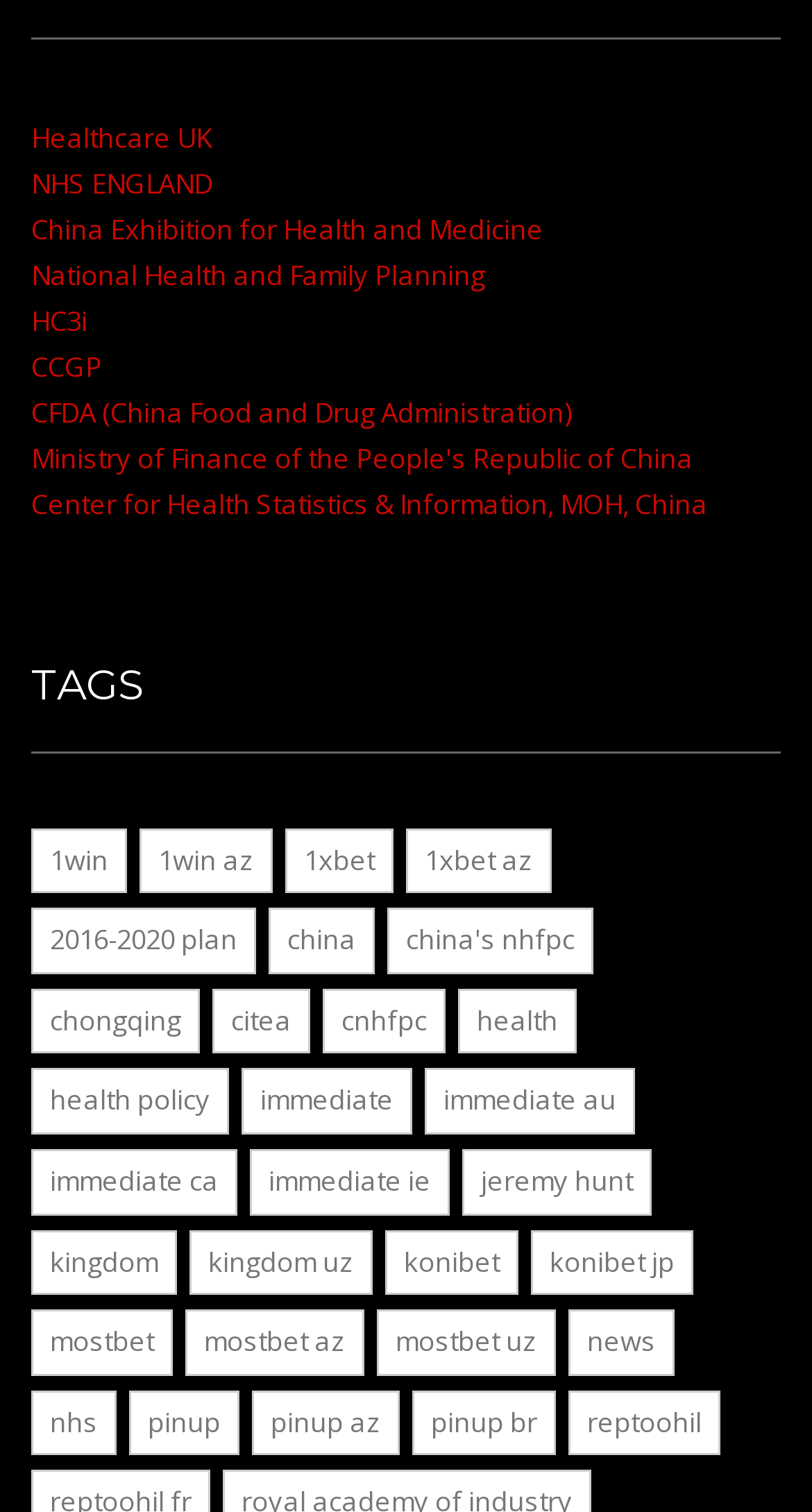Determine the bounding box coordinates for the element that should be clicked to follow this instruction: "View the 'TAGS' section". The coordinates should be given as four float numbers between 0 and 1, in the format [left, top, right, bottom].

[0.038, 0.403, 0.962, 0.498]